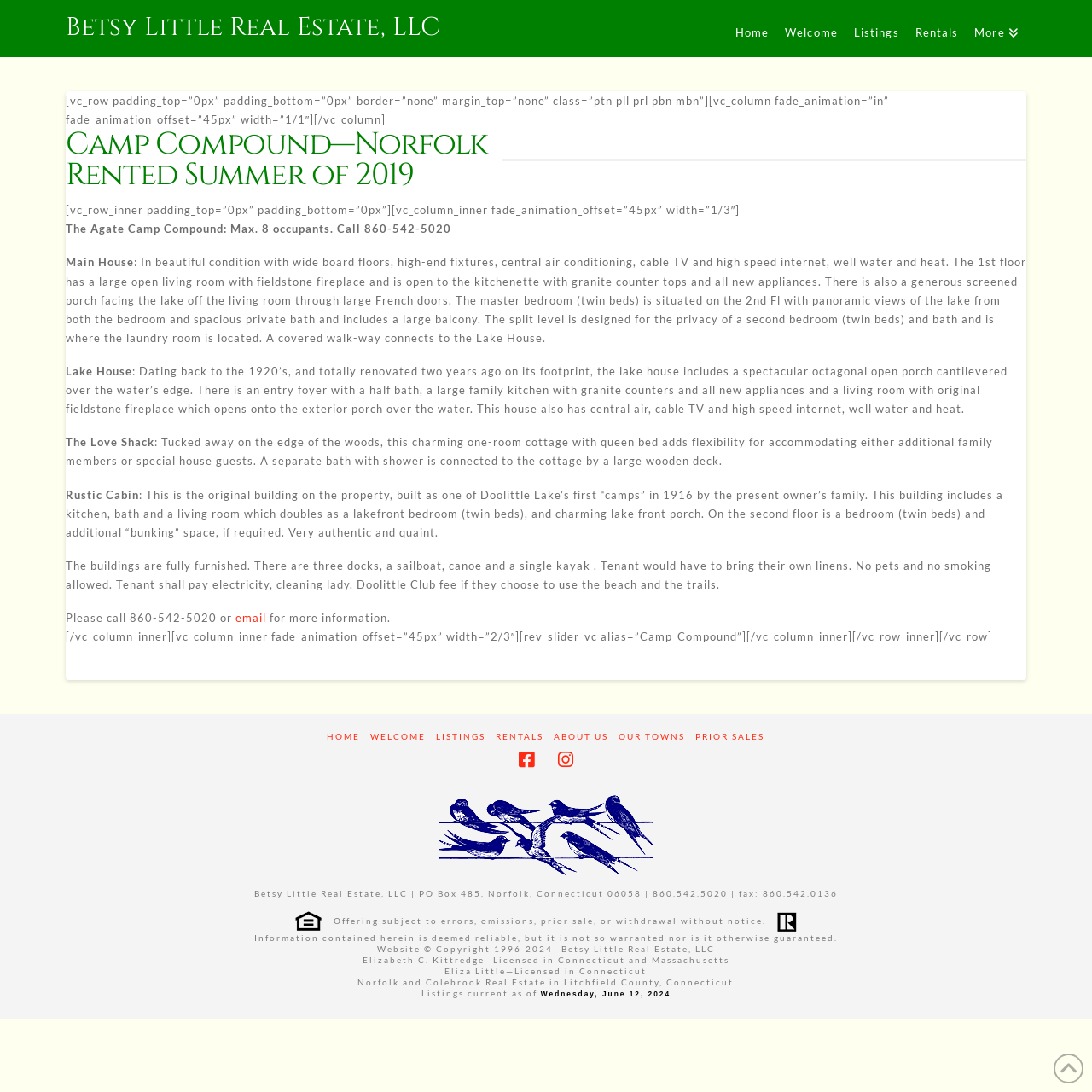Identify and extract the heading text of the webpage.

Camp Compound—Norfolk
Rented Summer of 2019